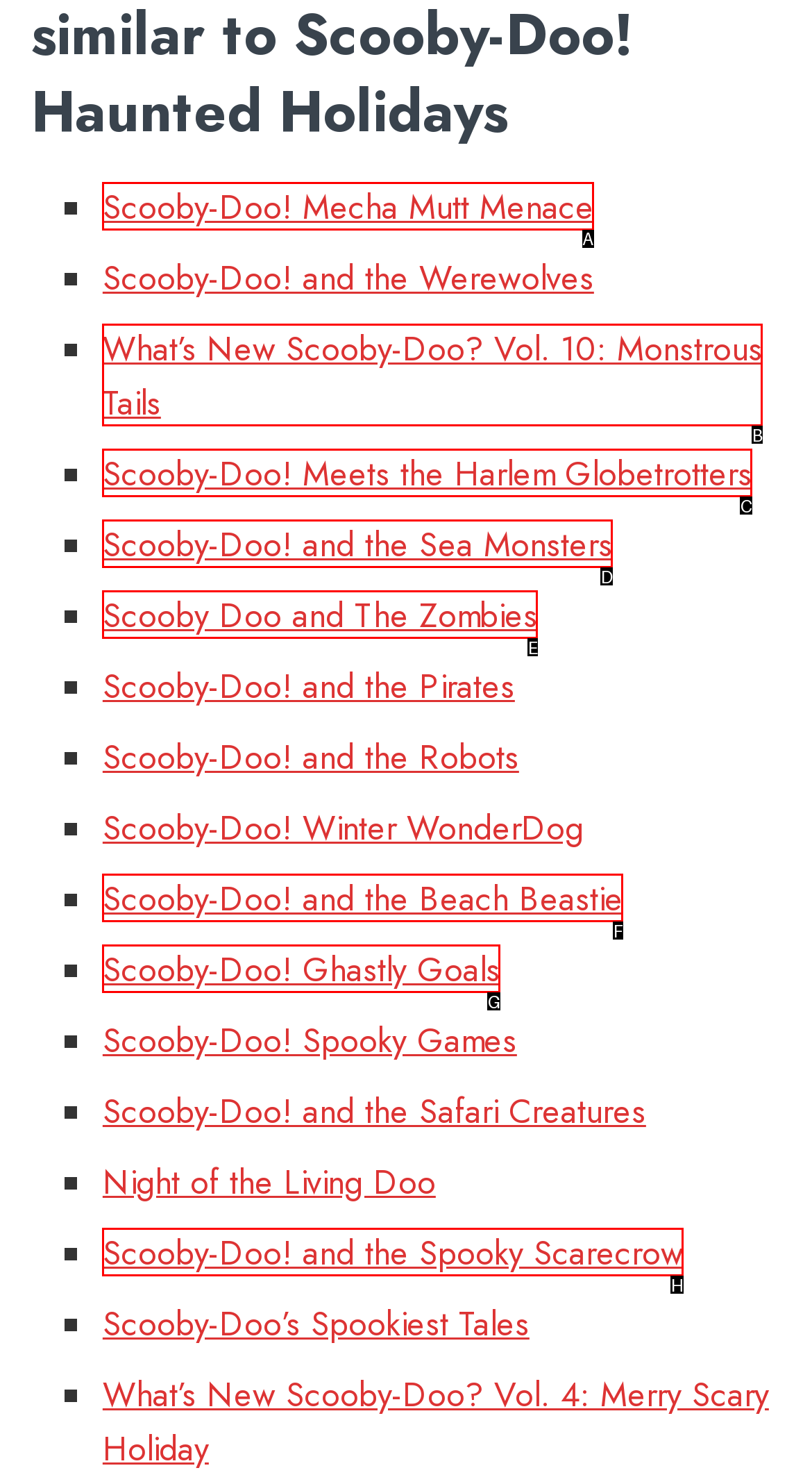Determine which HTML element to click to execute the following task: Click on Scooby-Doo! Mecha Mutt Menace Answer with the letter of the selected option.

A